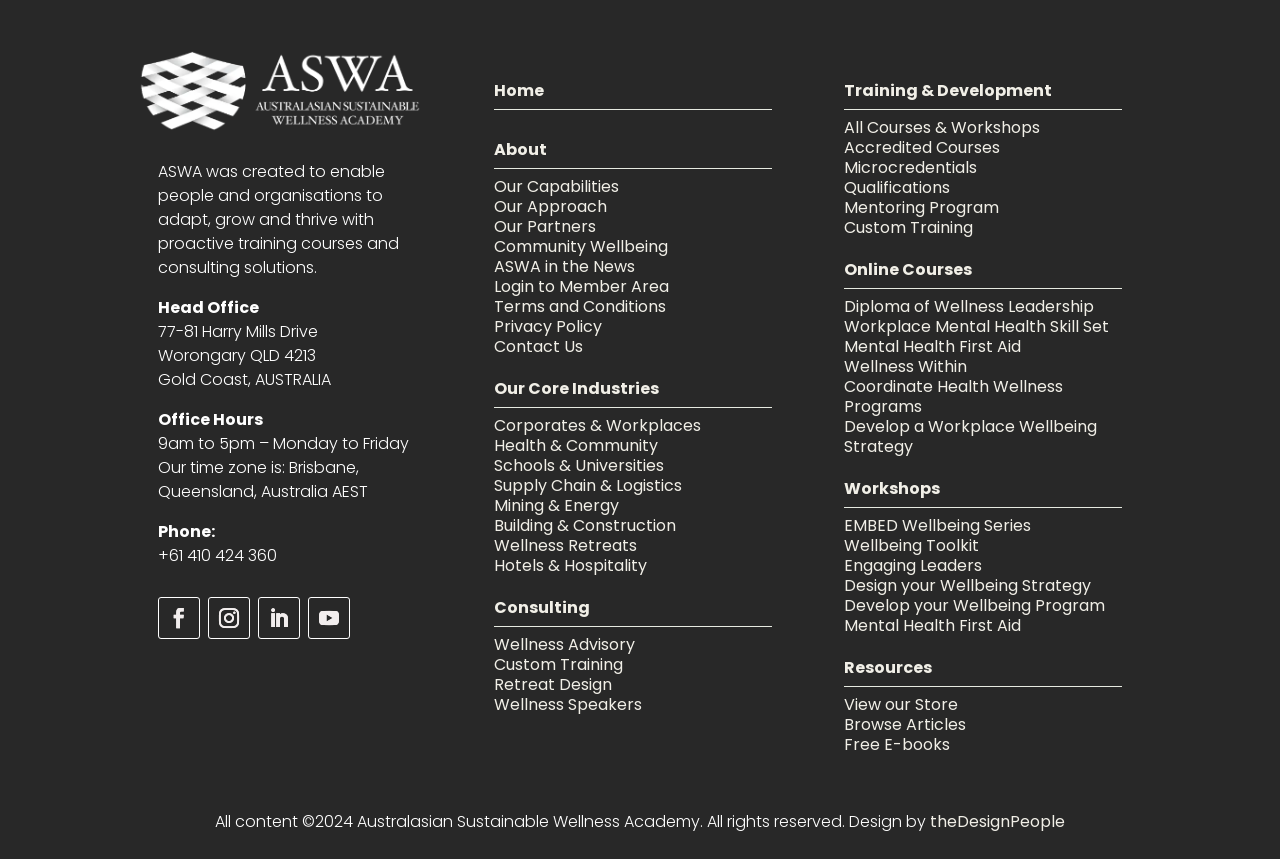What is the name of the organization?
Observe the image and answer the question with a one-word or short phrase response.

Australasian Sustainable Wellness Academy